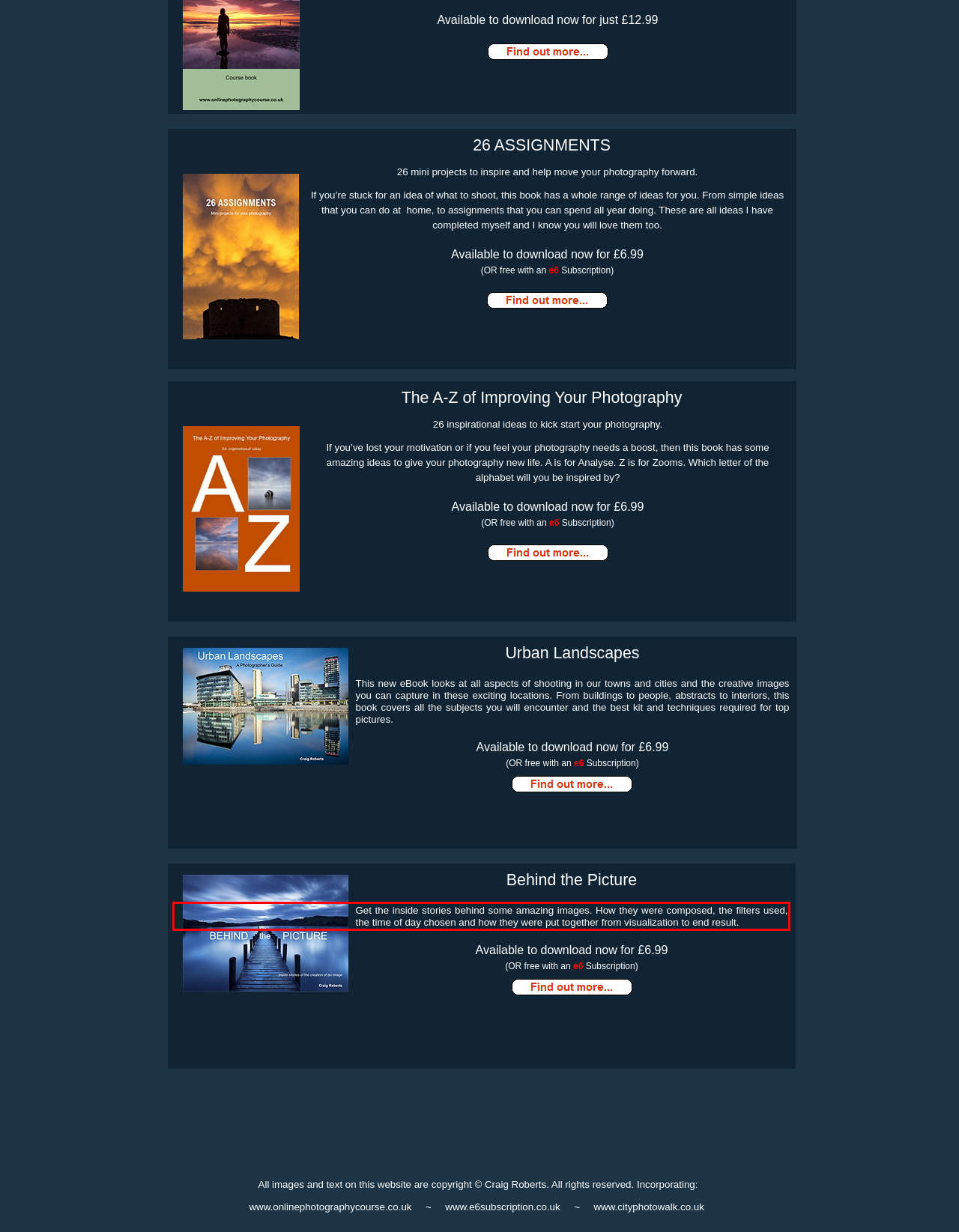You have a webpage screenshot with a red rectangle surrounding a UI element. Extract the text content from within this red bounding box.

Get the inside stories behind some amazing images. How they were composed, the filters used, the time of day chosen and how they were put together from visualization to end result.